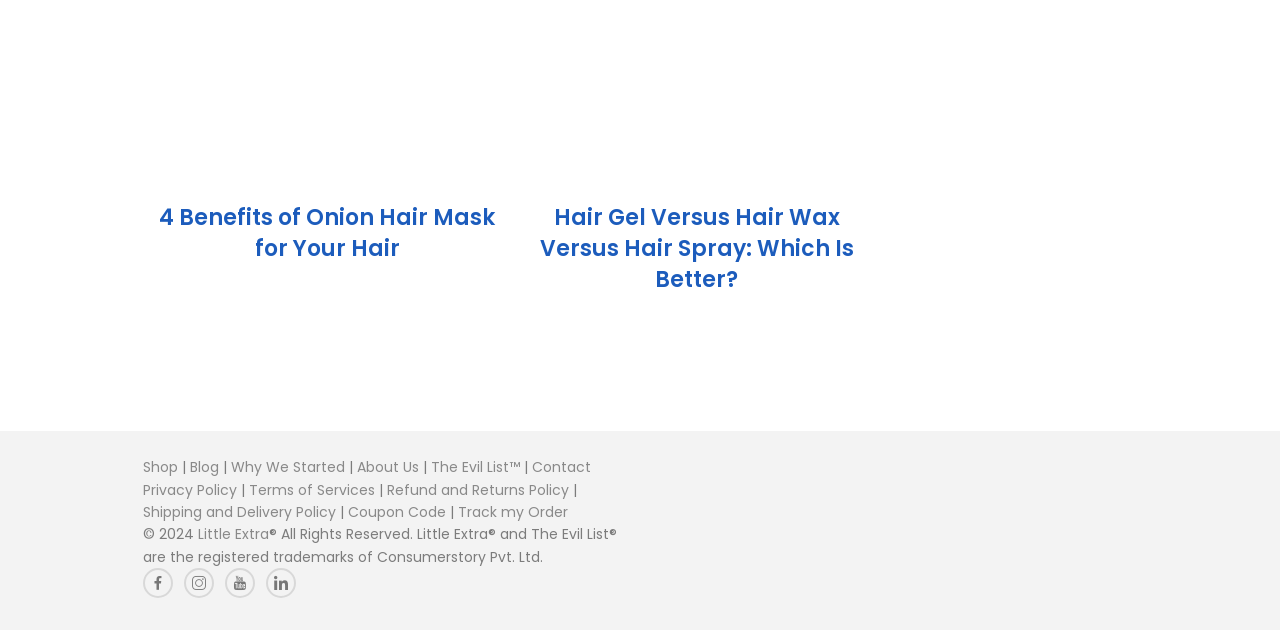Identify the bounding box coordinates for the element that needs to be clicked to fulfill this instruction: "Contact us". Provide the coordinates in the format of four float numbers between 0 and 1: [left, top, right, bottom].

[0.415, 0.726, 0.461, 0.758]